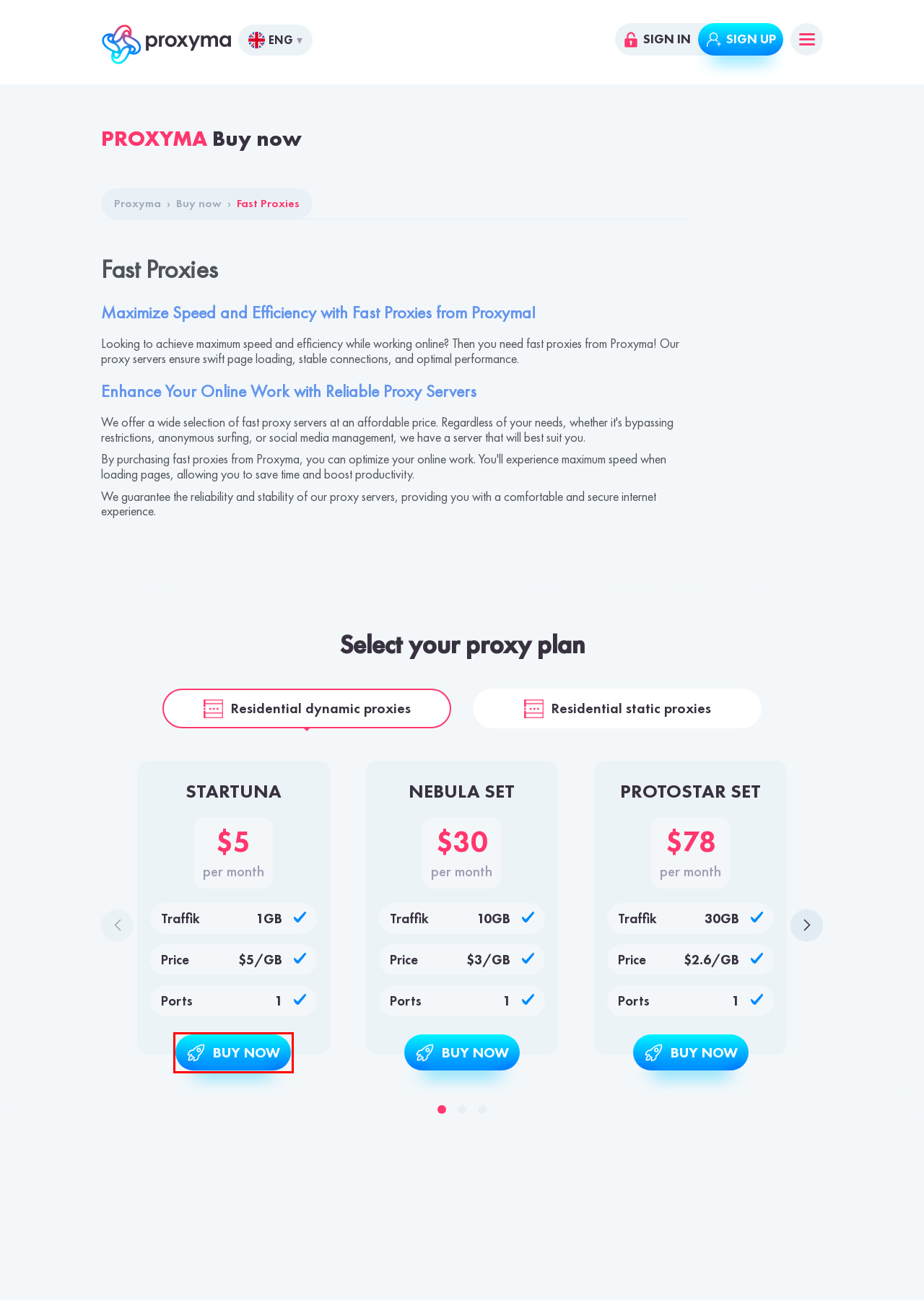Given a screenshot of a webpage with a red rectangle bounding box around a UI element, select the best matching webpage description for the new webpage that appears after clicking the highlighted element. The candidate descriptions are:
A. Login page | Proxyma
B. Proxyma Privacy Policy | Proxyma
C. Buy now | Proxyma
D. Residential Proxy Service Provider for businesses and individuals | Proxyma
E. Get Answers About Rotating and Static Residential Proxies | Proxyma FAQ
F. Proxyma Ethics Policy | Proxyma
G. Sign Up - Get Access to High-Quality Residential Proxies | Proxyma
H. Residential Proxies for E-commerce | Proxyma Blog page

A